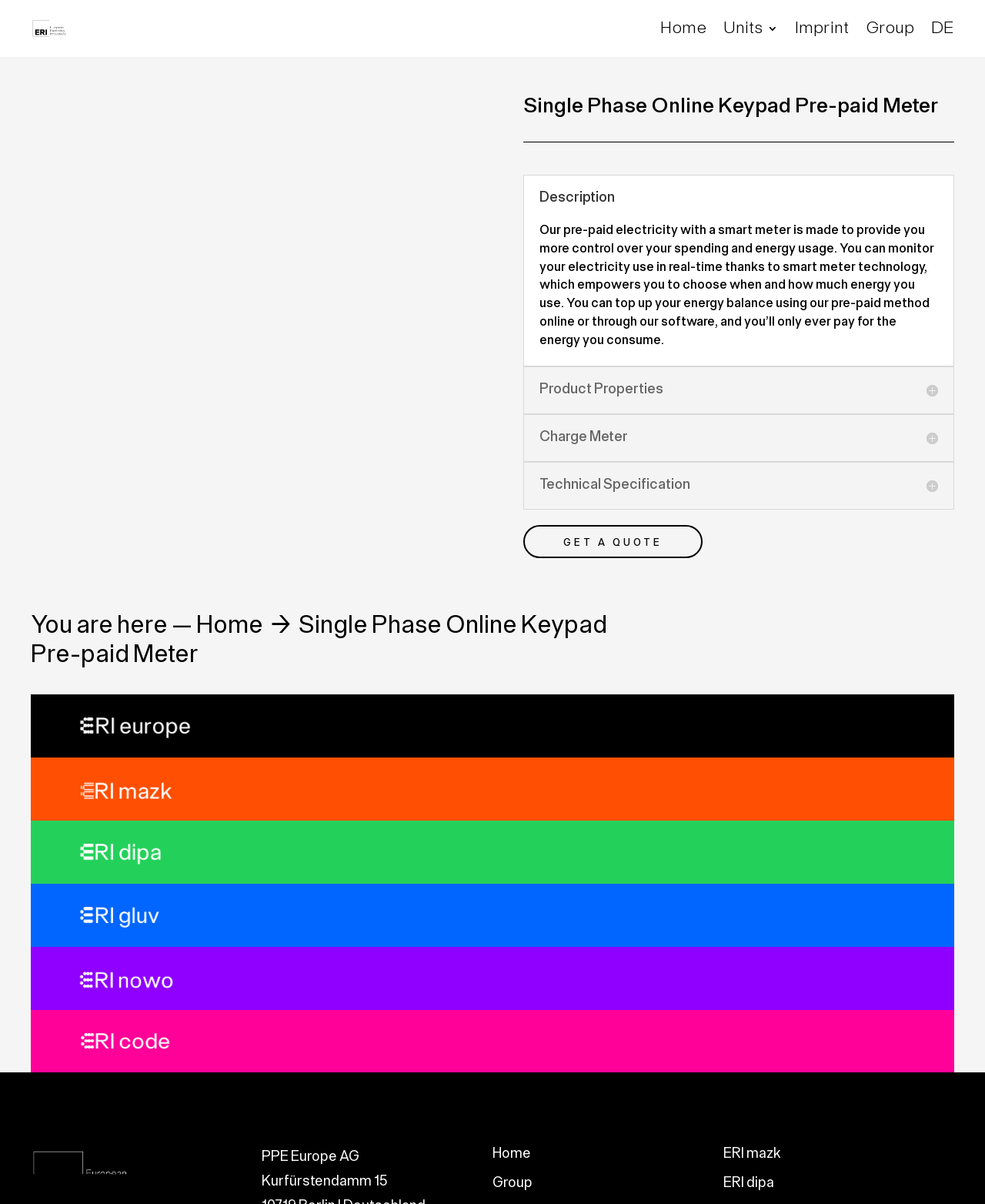Please answer the following question using a single word or phrase: 
What is the purpose of the smart meter technology?

To monitor electricity use in real-time